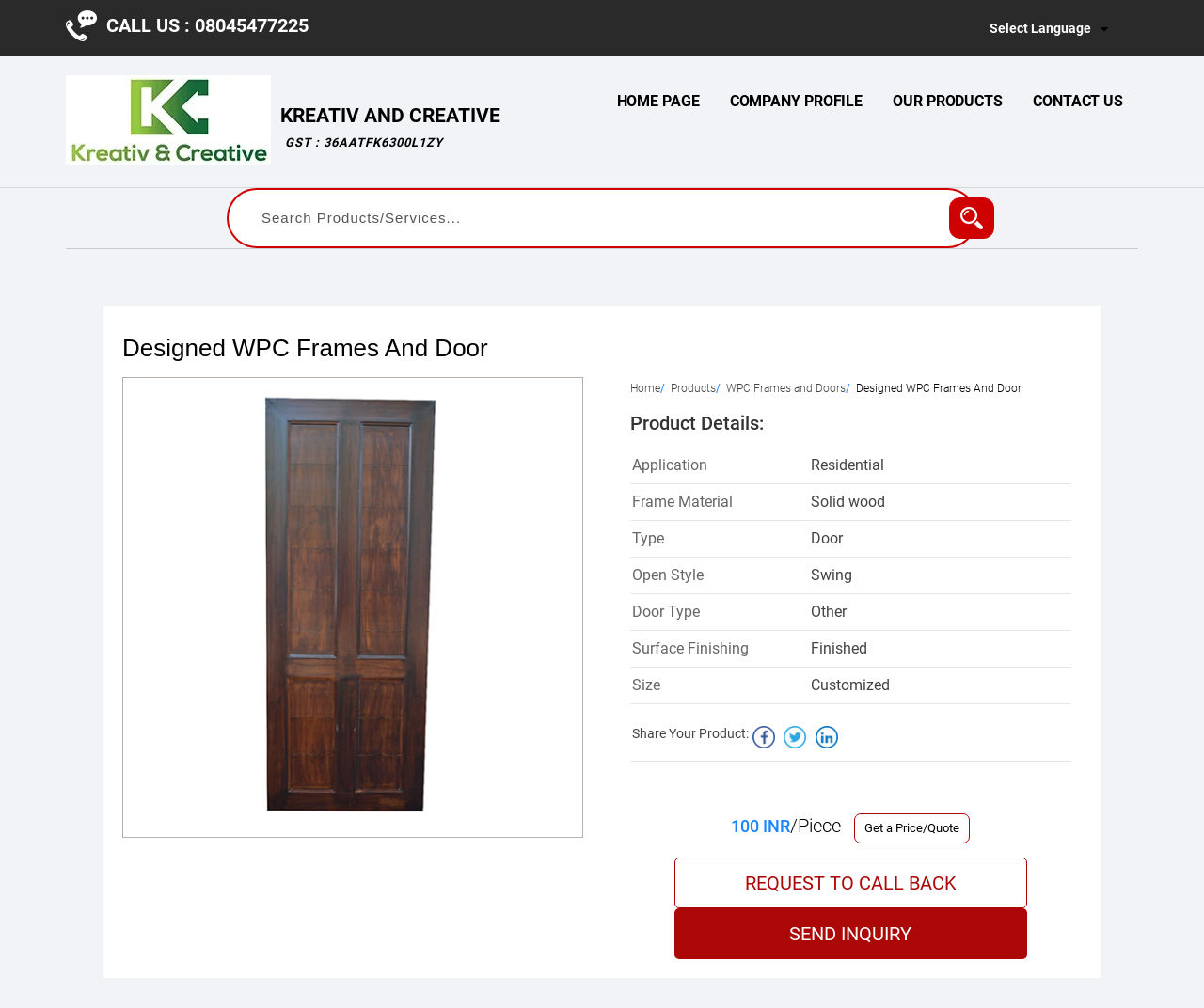Analyze the image and give a detailed response to the question:
What type of frame material is used?

The type of frame material used can be found on the webpage, specifically on the static text 'Frame Material' and 'Solid wood' which are located in the product details section.